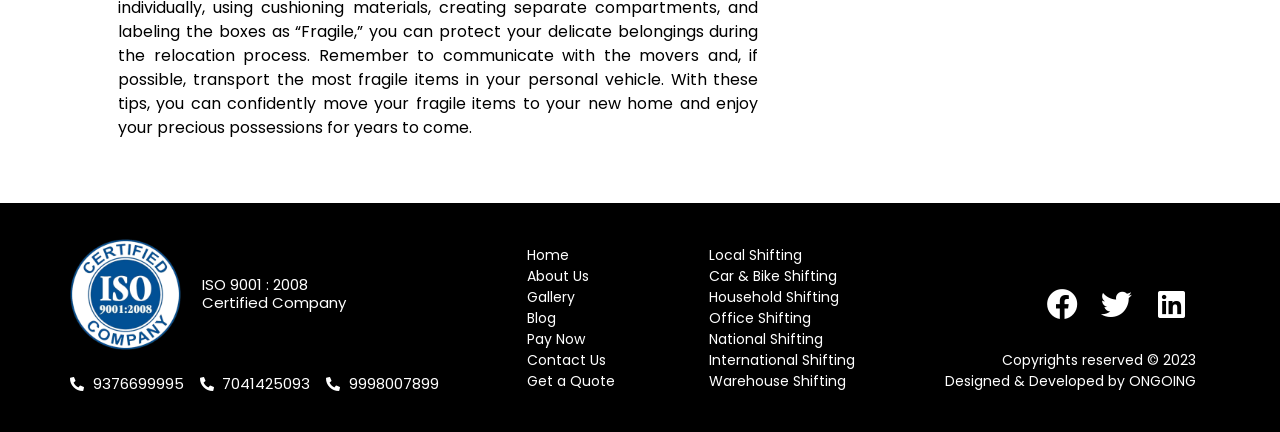What social media platforms are linked on the webpage?
Based on the visual content, answer with a single word or a brief phrase.

Facebook, Twitter, Linkedin